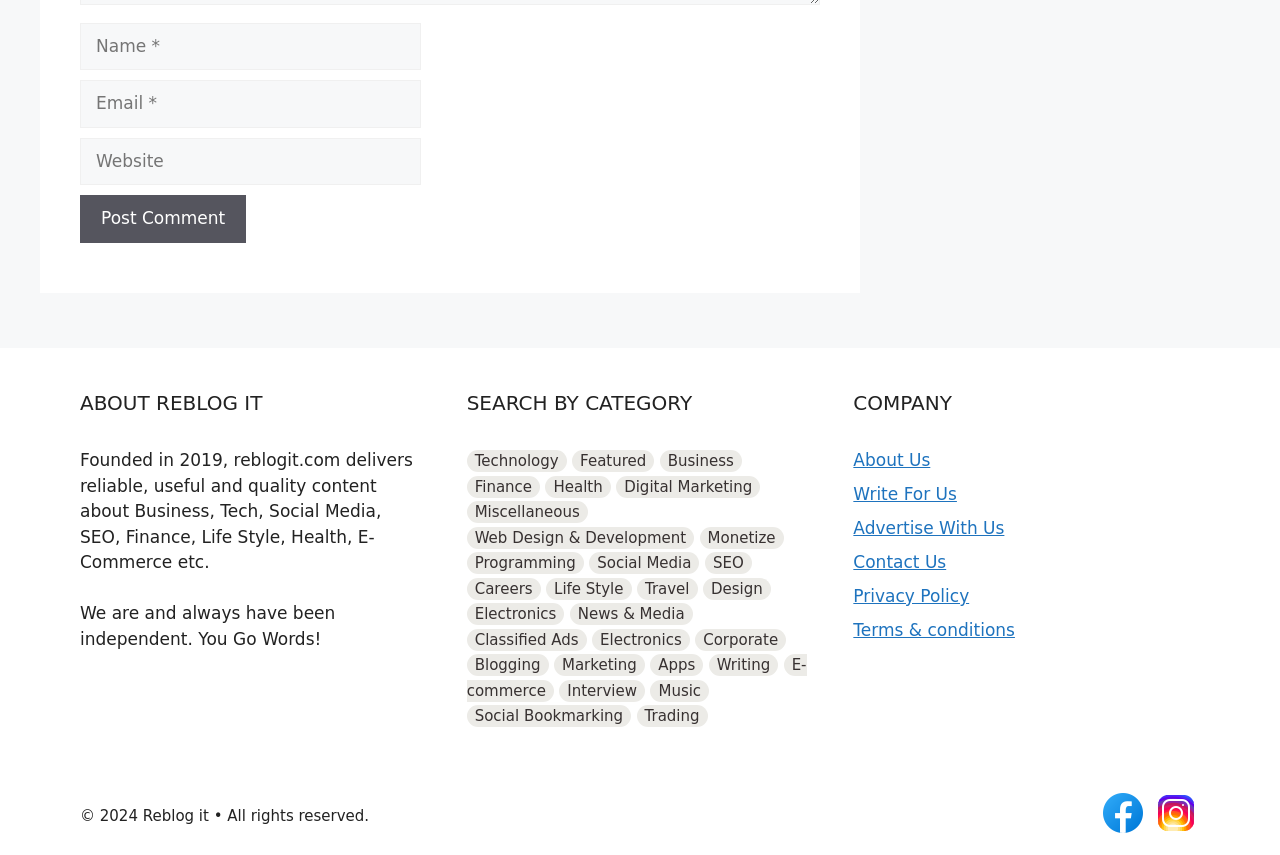Using the elements shown in the image, answer the question comprehensively: What is the purpose of the 'Post Comment' button?

The 'Post Comment' button is located below the text input fields for 'Name', 'Email', and 'Website'. Its purpose is to allow users to submit their comments after filling in the required information.